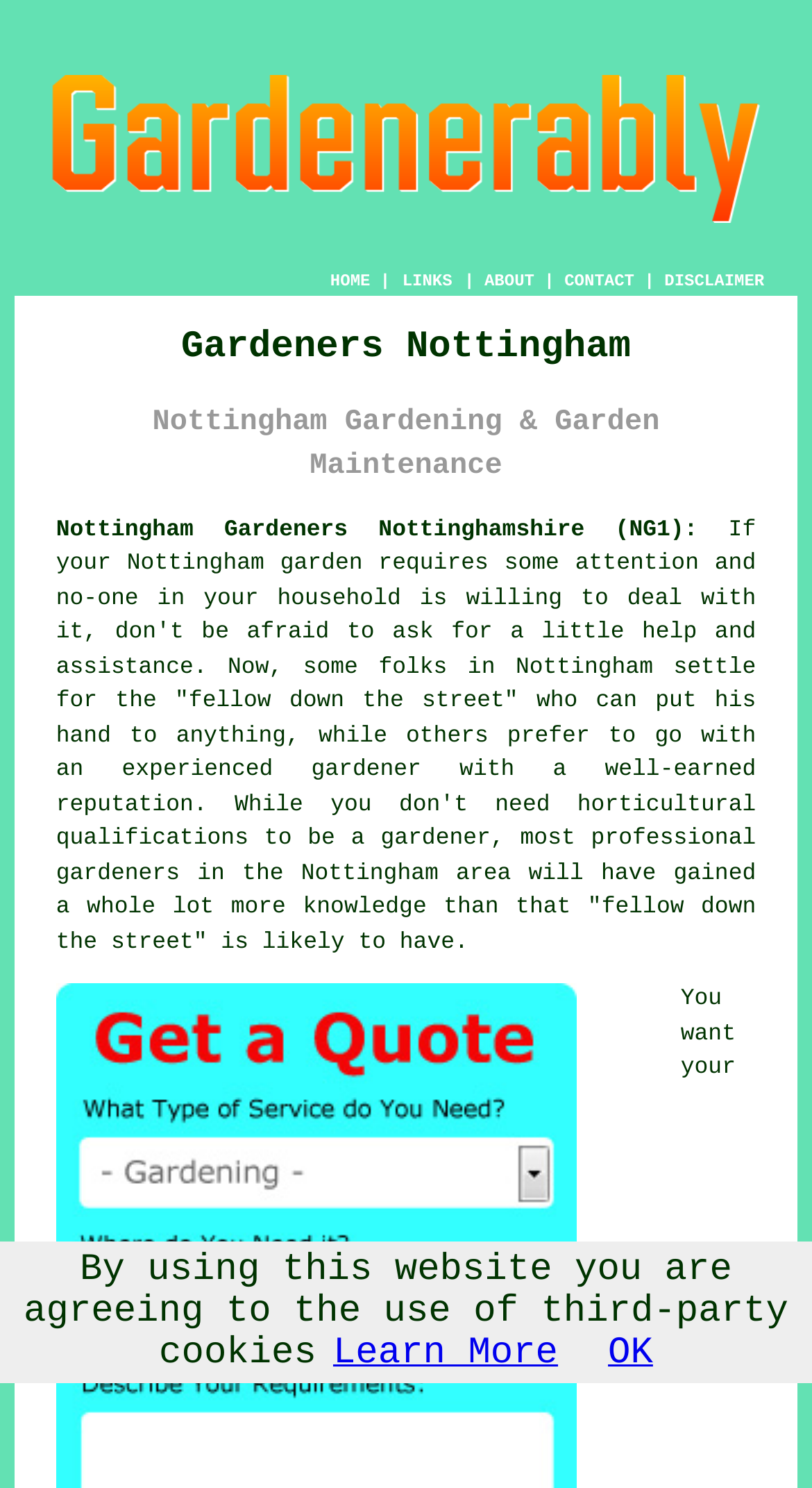What is the focus of the gardening service?
We need a detailed and meticulous answer to the question.

The focus of the gardening service can be inferred from the heading element 'Nottingham Gardening & Garden Maintenance' which is located below the 'Gardeners Nottingham' heading. This suggests that the service is focused on providing gardening and garden maintenance services.